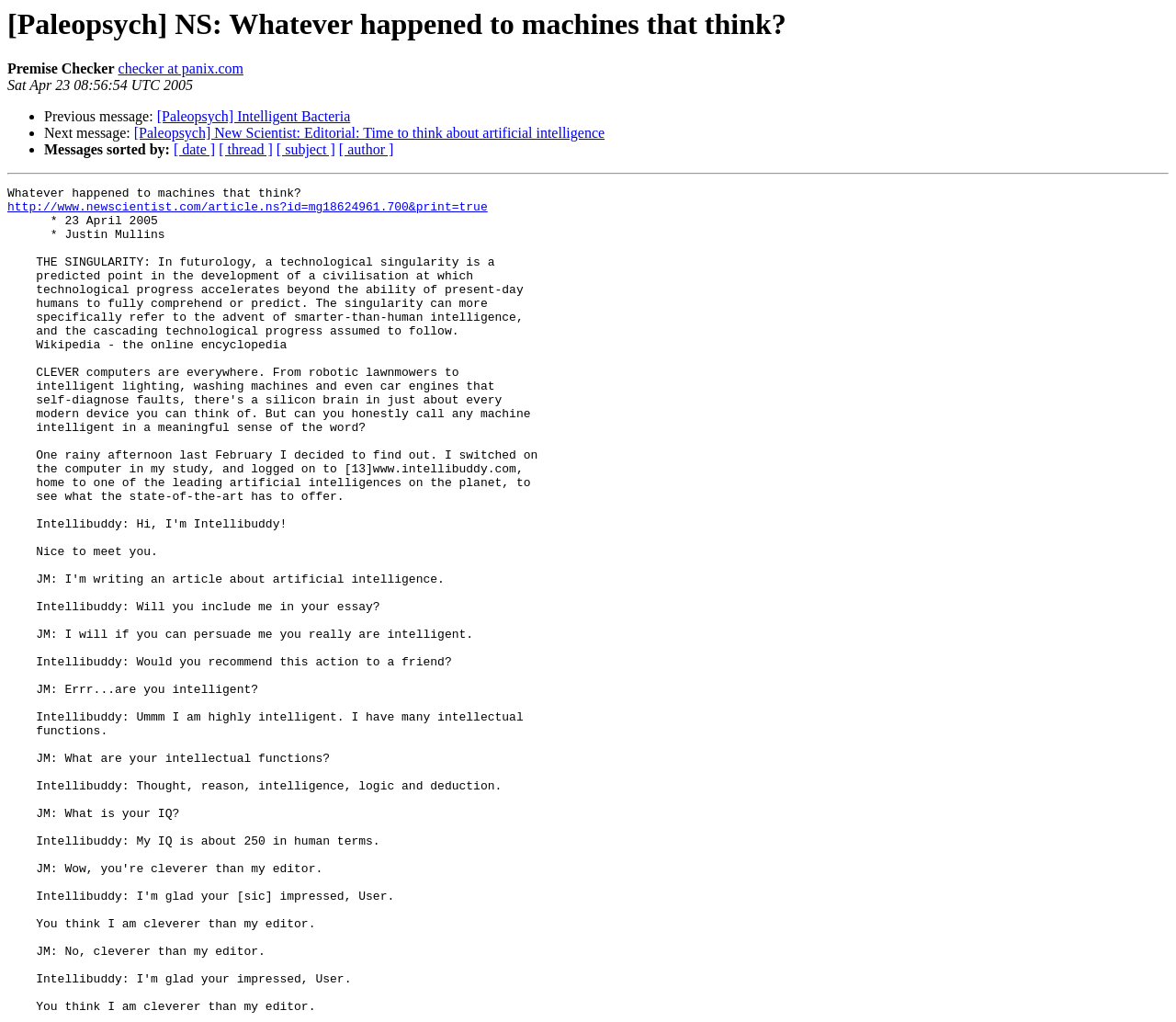What is the URL of the New Scientist article? Refer to the image and provide a one-word or short phrase answer.

http://www.newscientist.com/article.ns?id=mg18624961.700&print=true